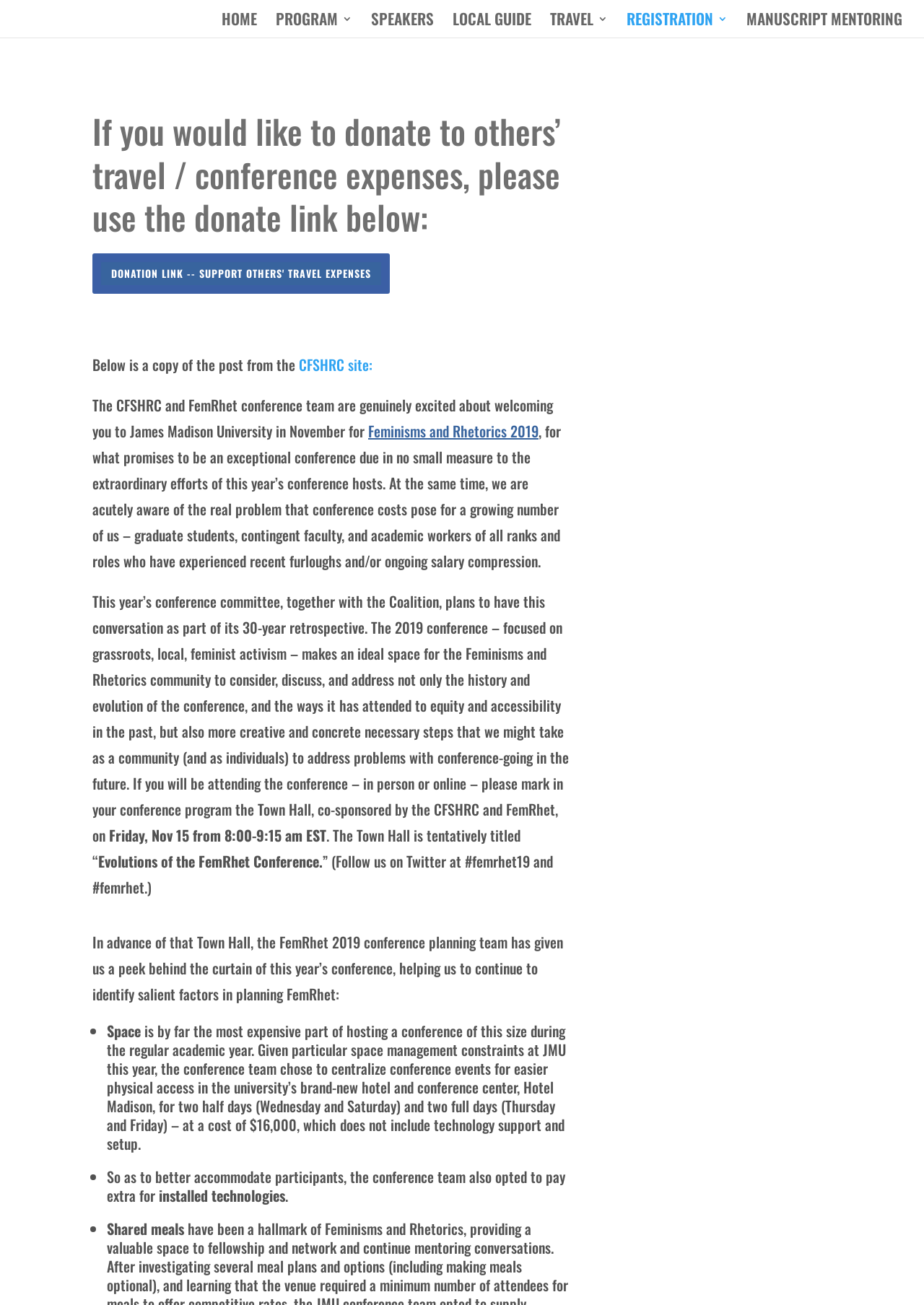Identify the bounding box coordinates of the region I need to click to complete this instruction: "Click on the DONATION LINK to support others' travel expenses".

[0.1, 0.194, 0.422, 0.225]